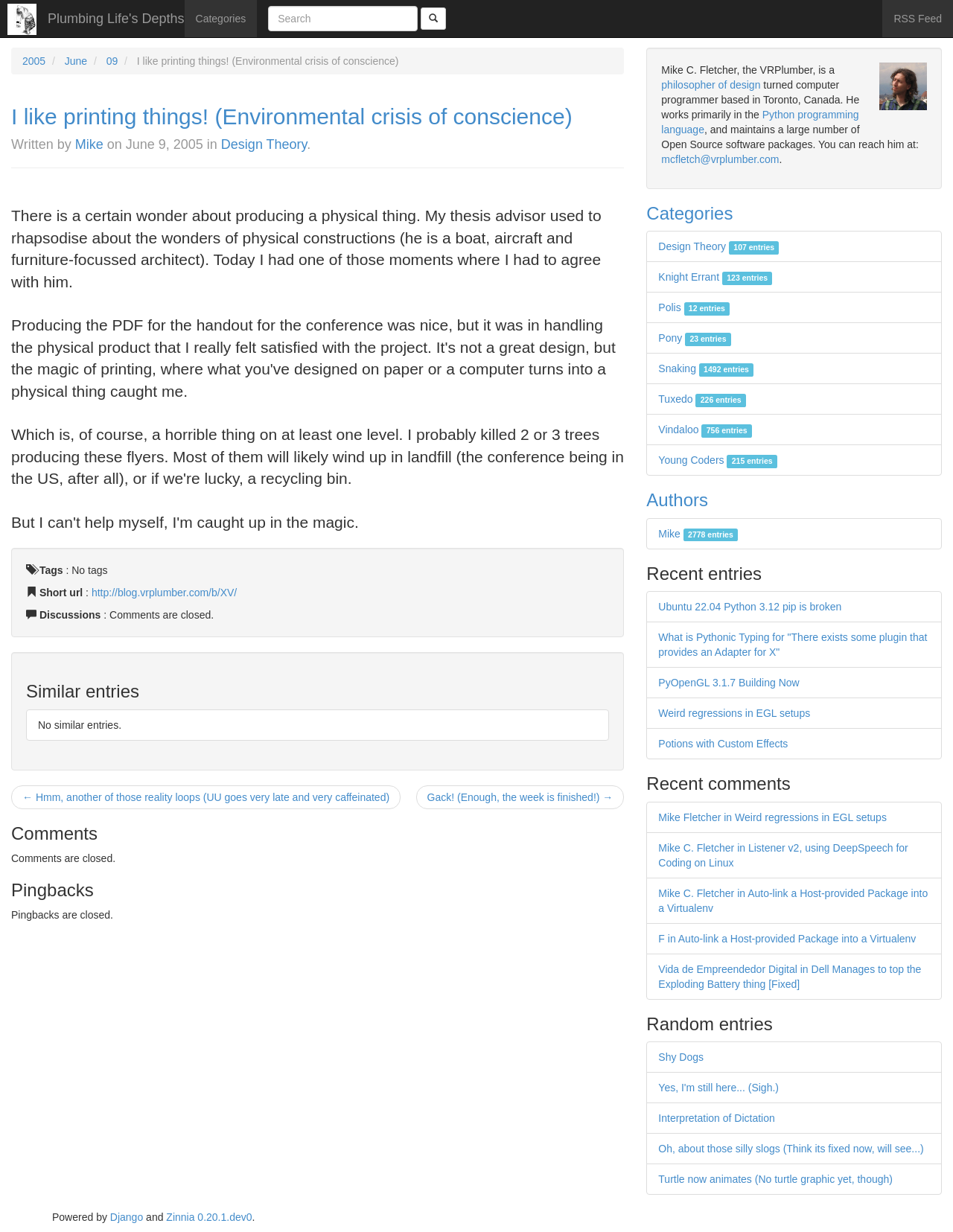Please identify the bounding box coordinates of the element I need to click to follow this instruction: "Search for something".

[0.281, 0.005, 0.438, 0.025]